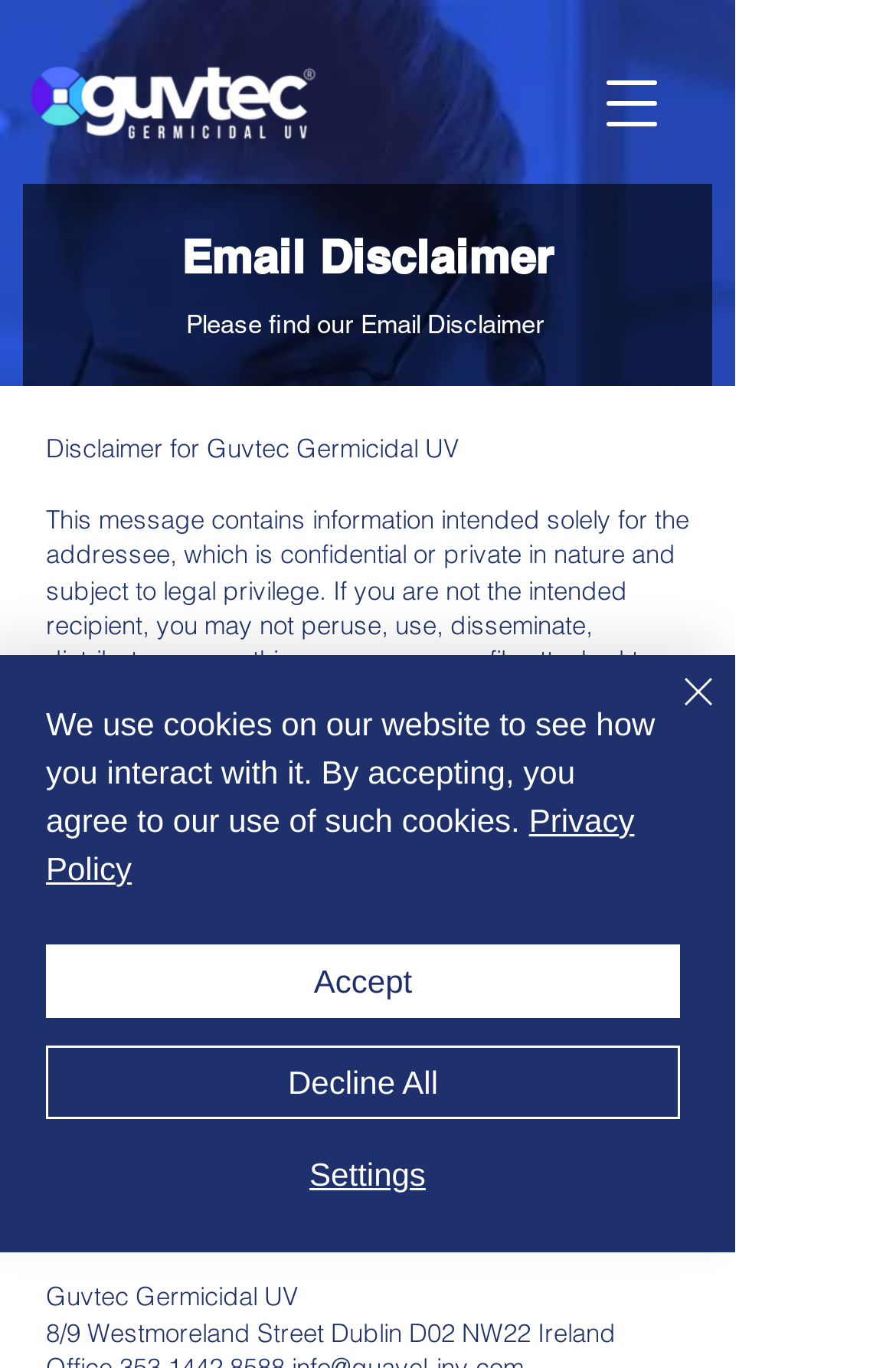Analyze the image and give a detailed response to the question:
What is the company's address?

The company's address is mentioned at the bottom of the webpage, which is 8/9 Westmoreland Street Dublin D02 NW22 Ireland.